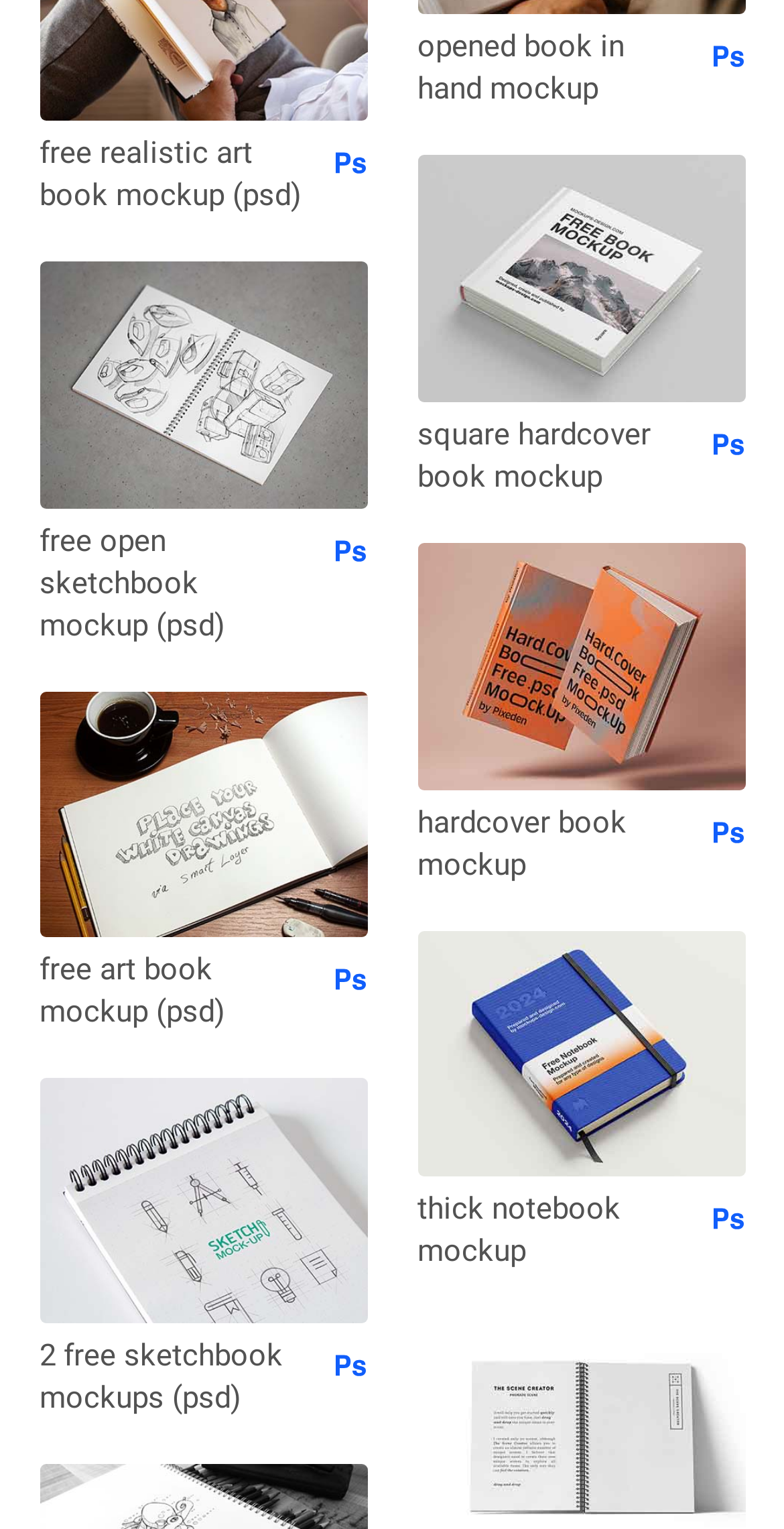Can you specify the bounding box coordinates of the area that needs to be clicked to fulfill the following instruction: "download free art book mockup"?

[0.05, 0.617, 0.384, 0.679]